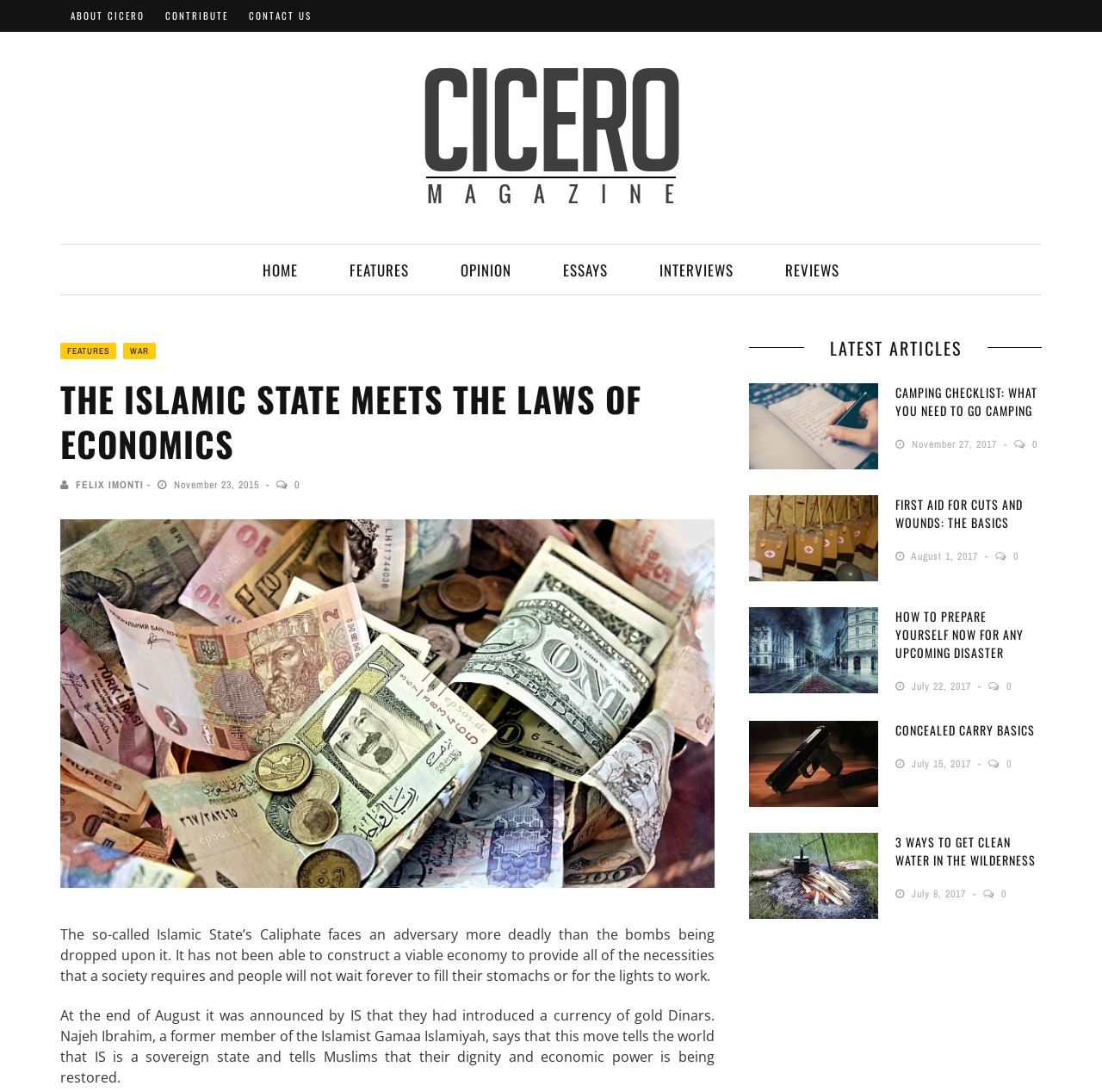Find the bounding box coordinates for the area that should be clicked to accomplish the instruction: "Click the FELIX IMONTI link".

[0.069, 0.438, 0.13, 0.45]